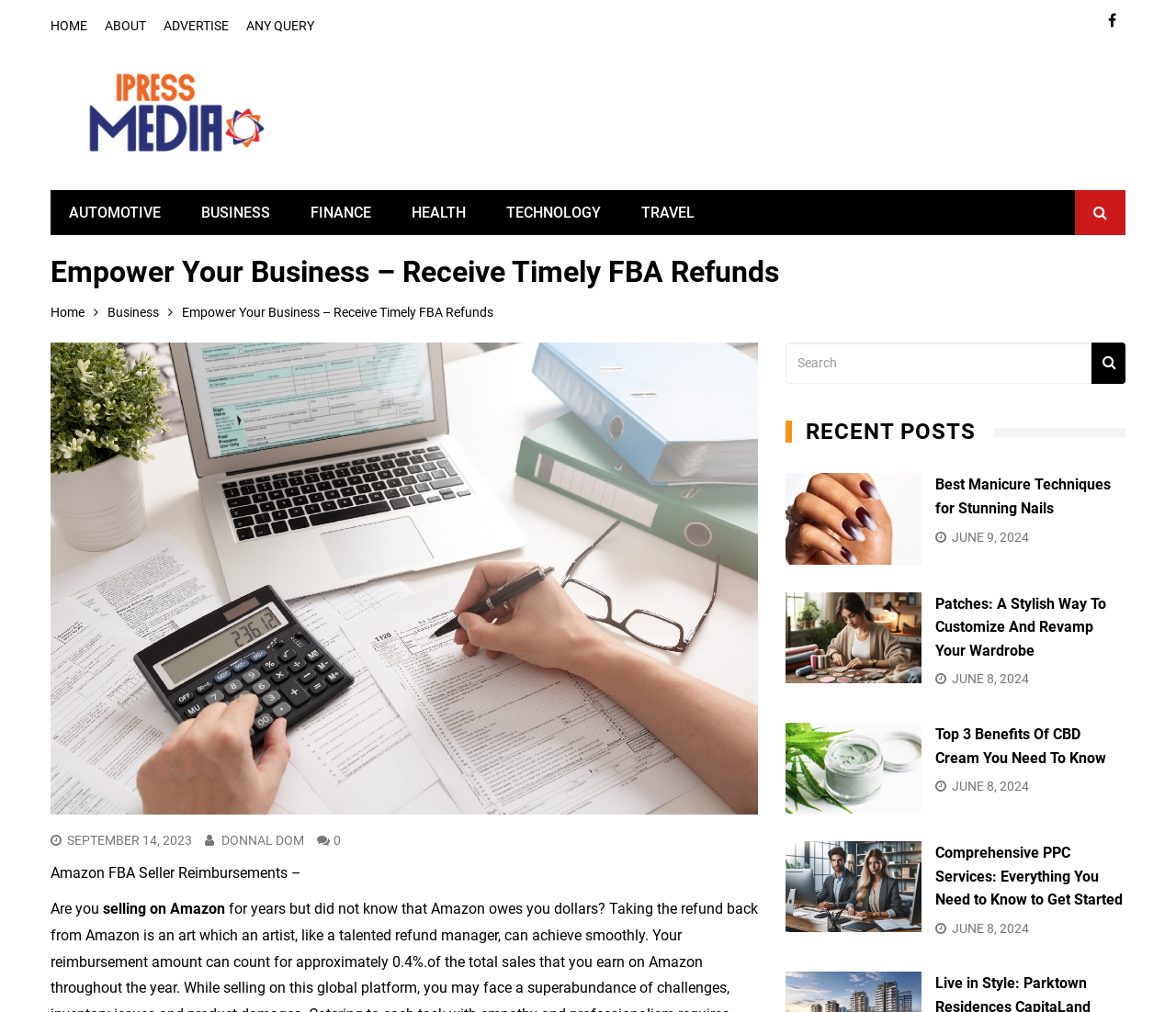Respond to the following question using a concise word or phrase: 
What is the name of the company?

I Press Media